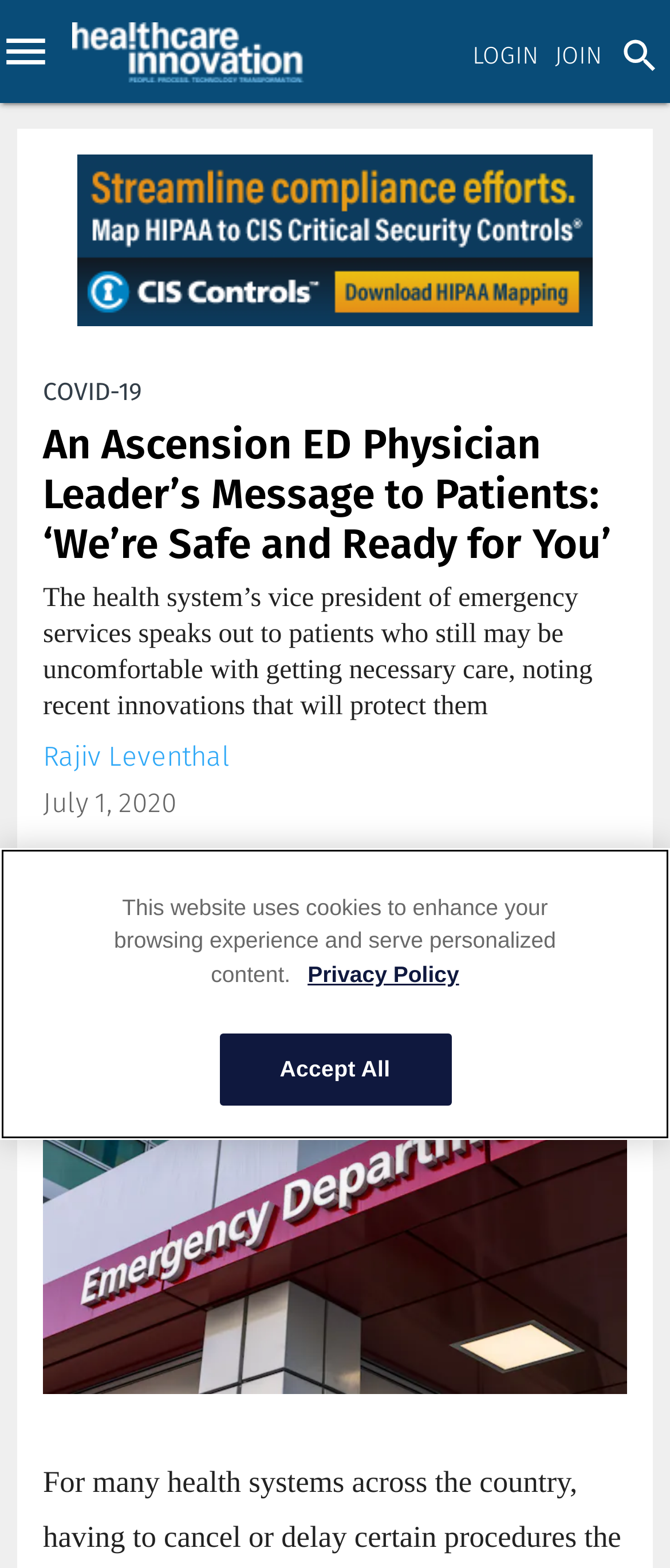Please identify the bounding box coordinates of the clickable area that will allow you to execute the instruction: "View the webpage of Rajiv Leventhal".

[0.064, 0.471, 0.344, 0.492]